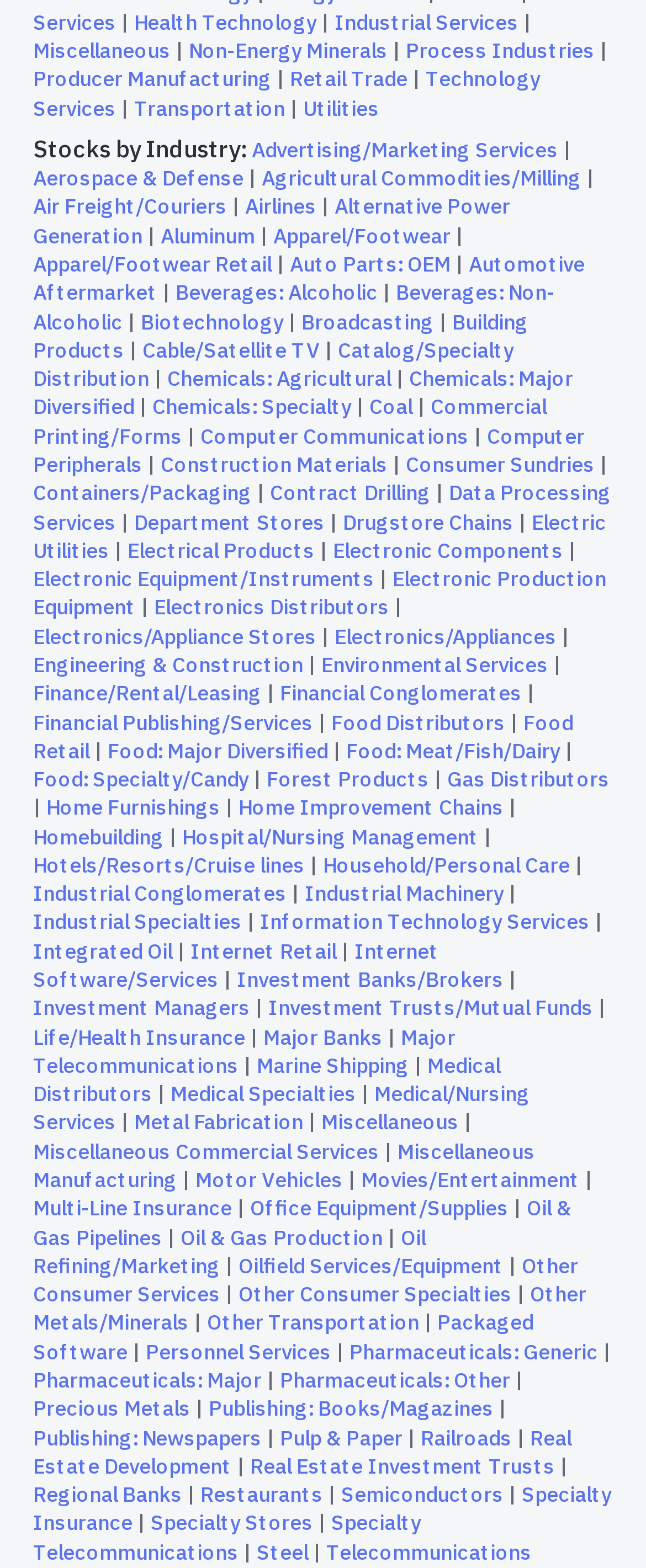Given the element description, predict the bounding box coordinates in the format (top-left x, top-left y, bottom-right x, bottom-right y). Make sure all values are between 0 and 1. Here is the element description: Airlines

[0.379, 0.123, 0.49, 0.14]